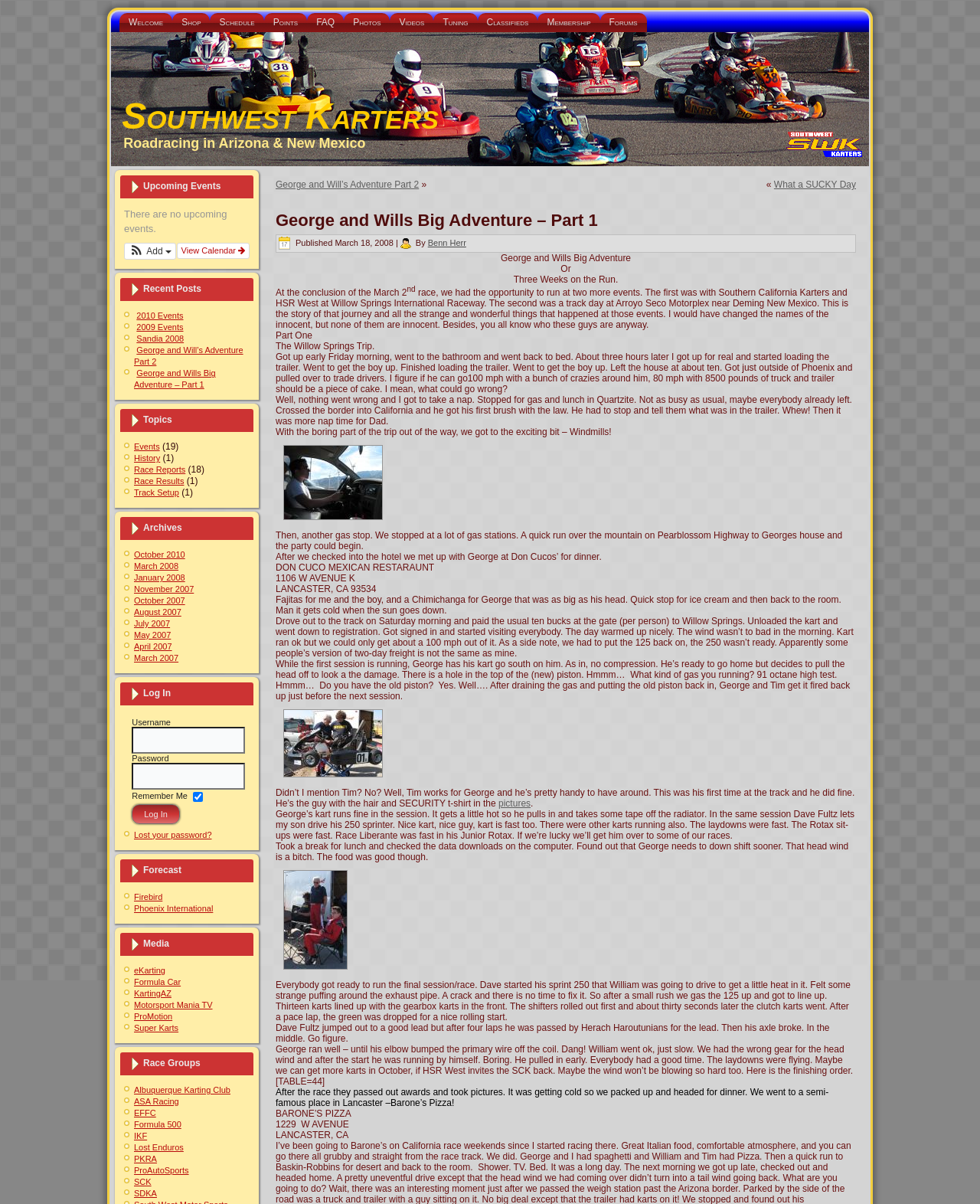How many race groups are listed?
Using the picture, provide a one-word or short phrase answer.

12